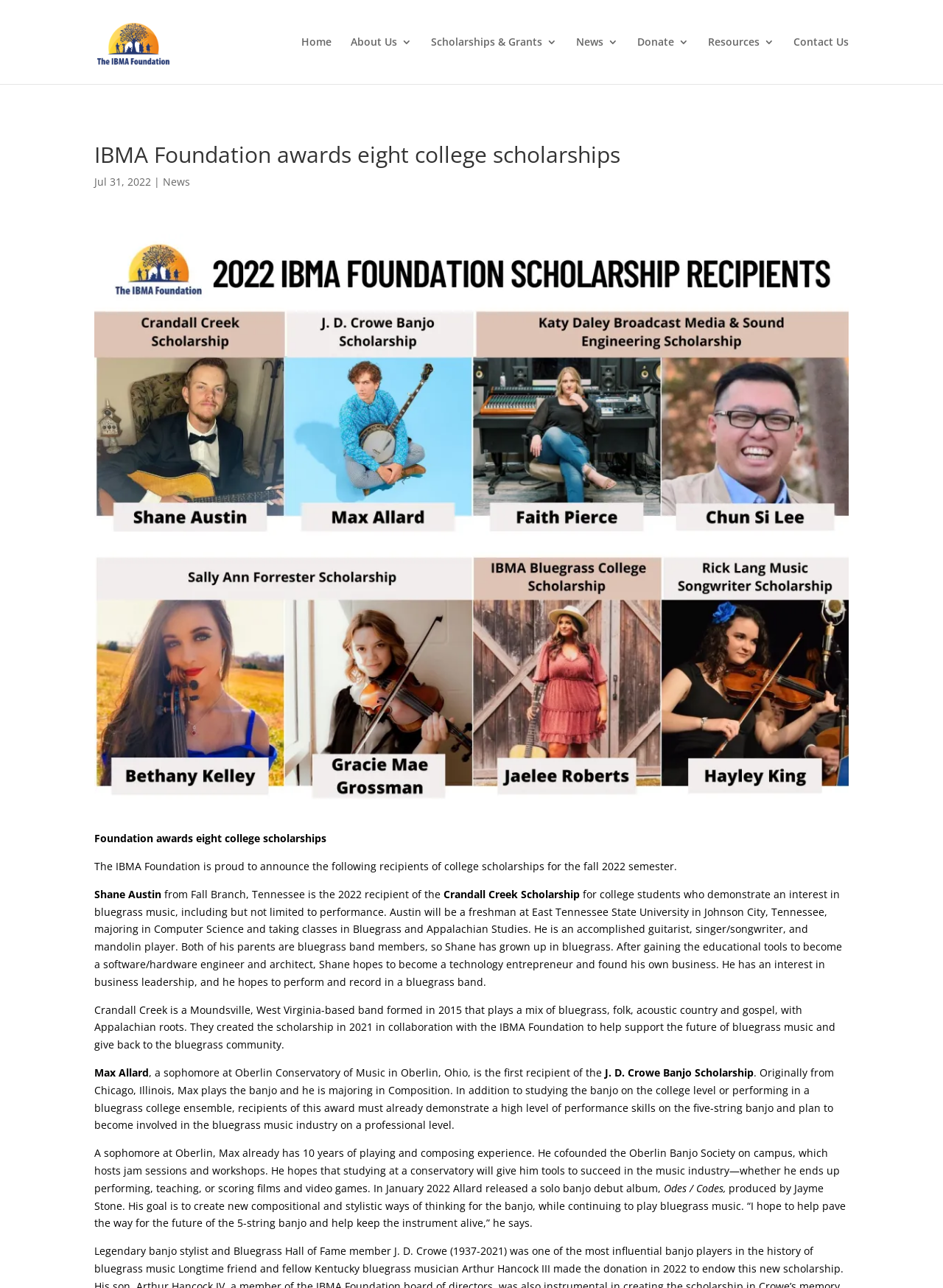Please provide the main heading of the webpage content.

IBMA Foundation awards eight college scholarships